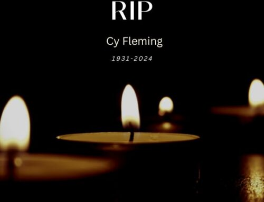Use the details in the image to answer the question thoroughly: 
What is the color of the background in the image?

The caption describes the image as having a dark background, which serves as a contrast to the gentle glow of the candles and creates a somber atmosphere.